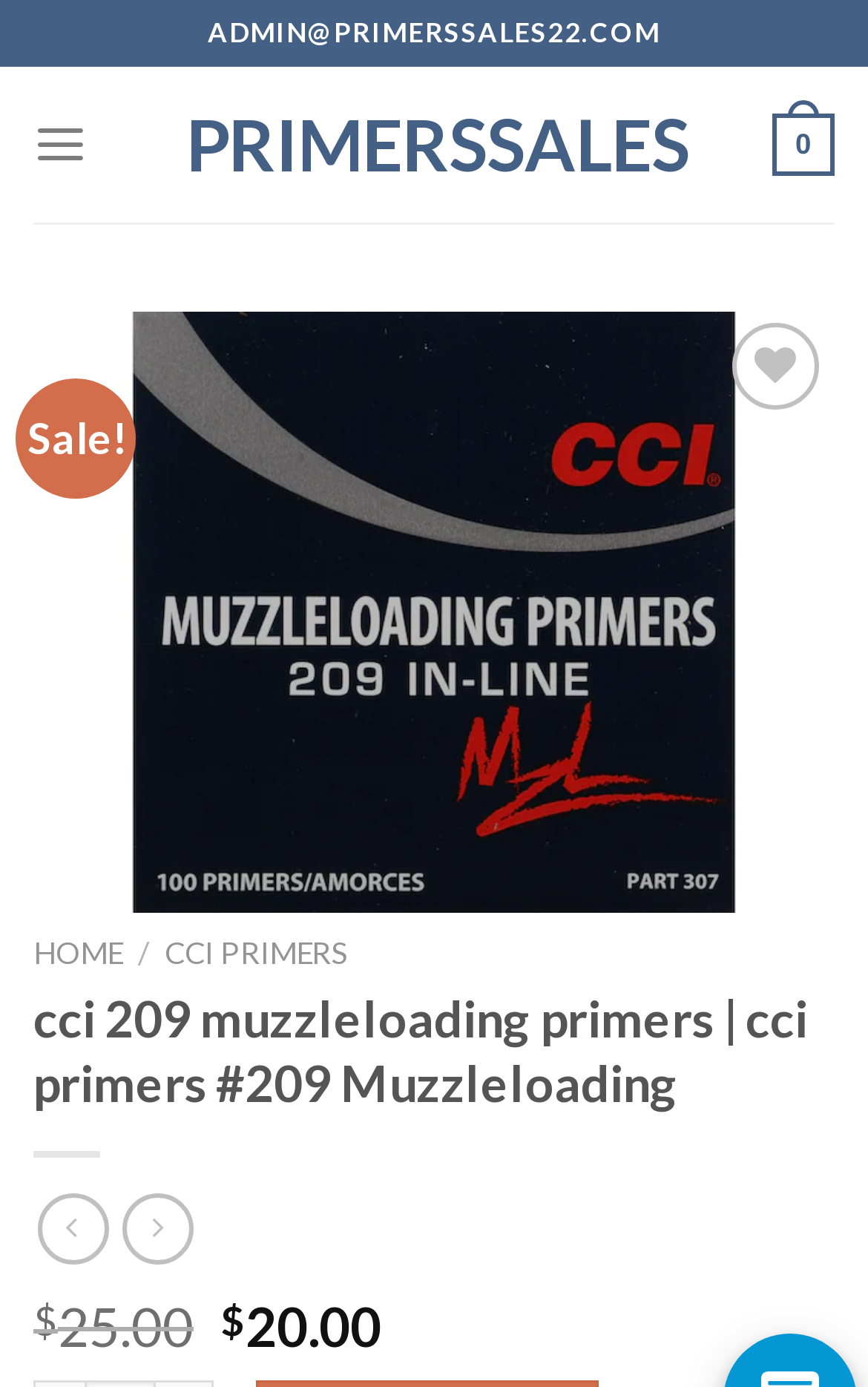Using the provided description title="582651", find the bounding box coordinates for the UI element. Provide the coordinates in (top-left x, top-left y, bottom-right x, bottom-right y) format, ensuring all values are between 0 and 1.

[0.038, 0.422, 0.962, 0.453]